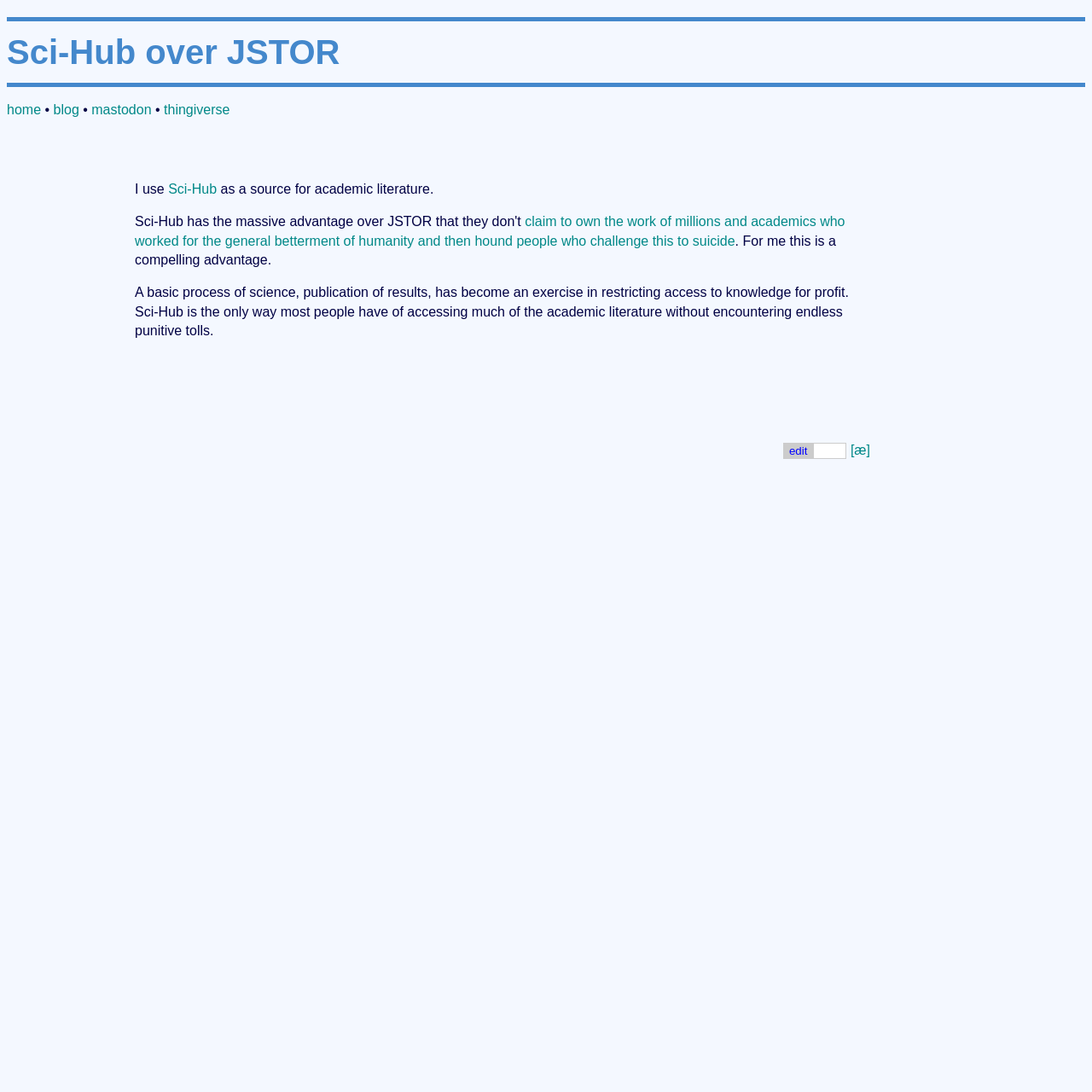Please give the bounding box coordinates of the area that should be clicked to fulfill the following instruction: "Explore the TRENDING STORIES section". The coordinates should be in the format of four float numbers from 0 to 1, i.e., [left, top, right, bottom].

None